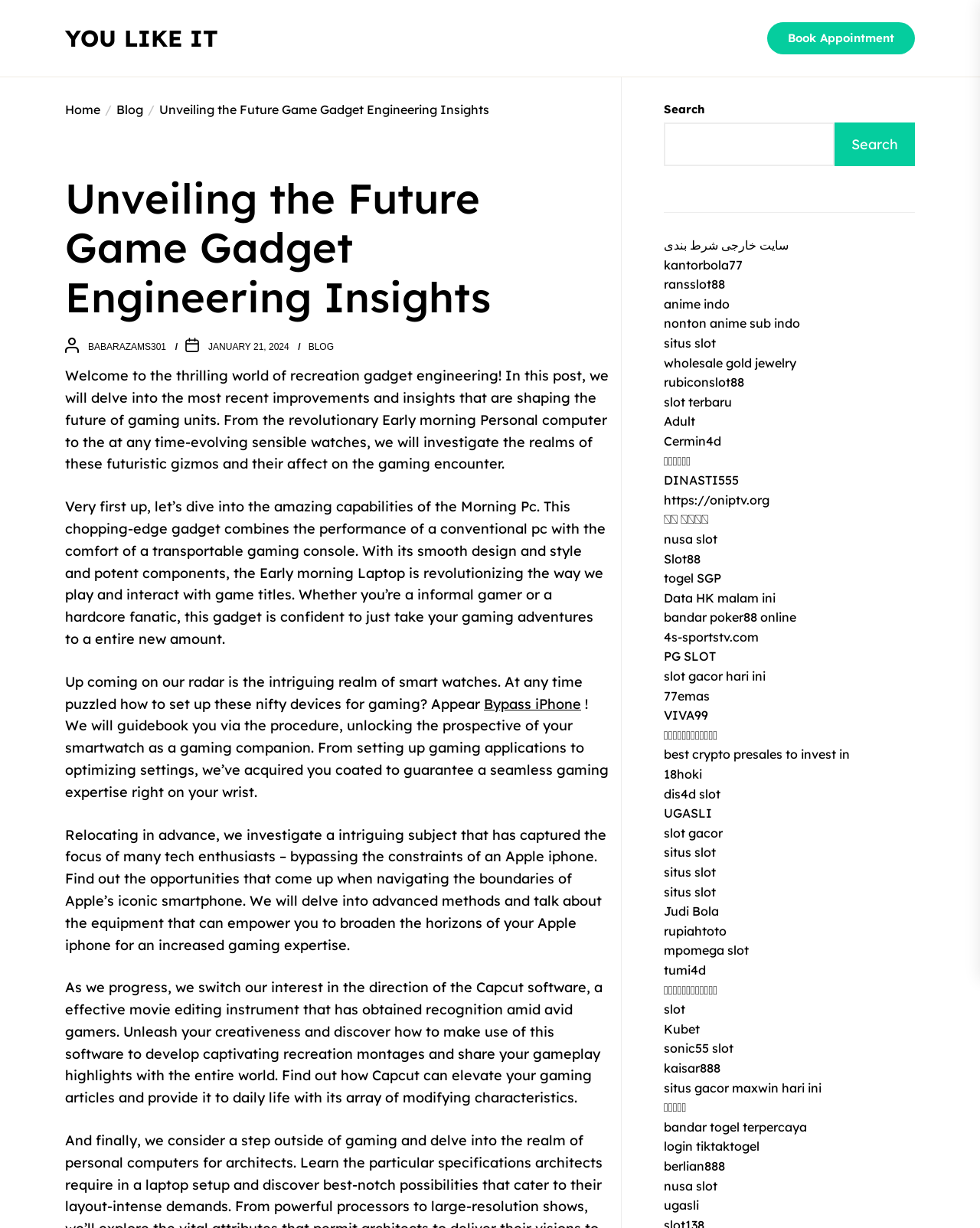Identify the bounding box coordinates of the section to be clicked to complete the task described by the following instruction: "Read the blog post about 'Unveiling the Future Game Gadget Engineering Insights'". The coordinates should be four float numbers between 0 and 1, formatted as [left, top, right, bottom].

[0.066, 0.299, 0.621, 0.385]